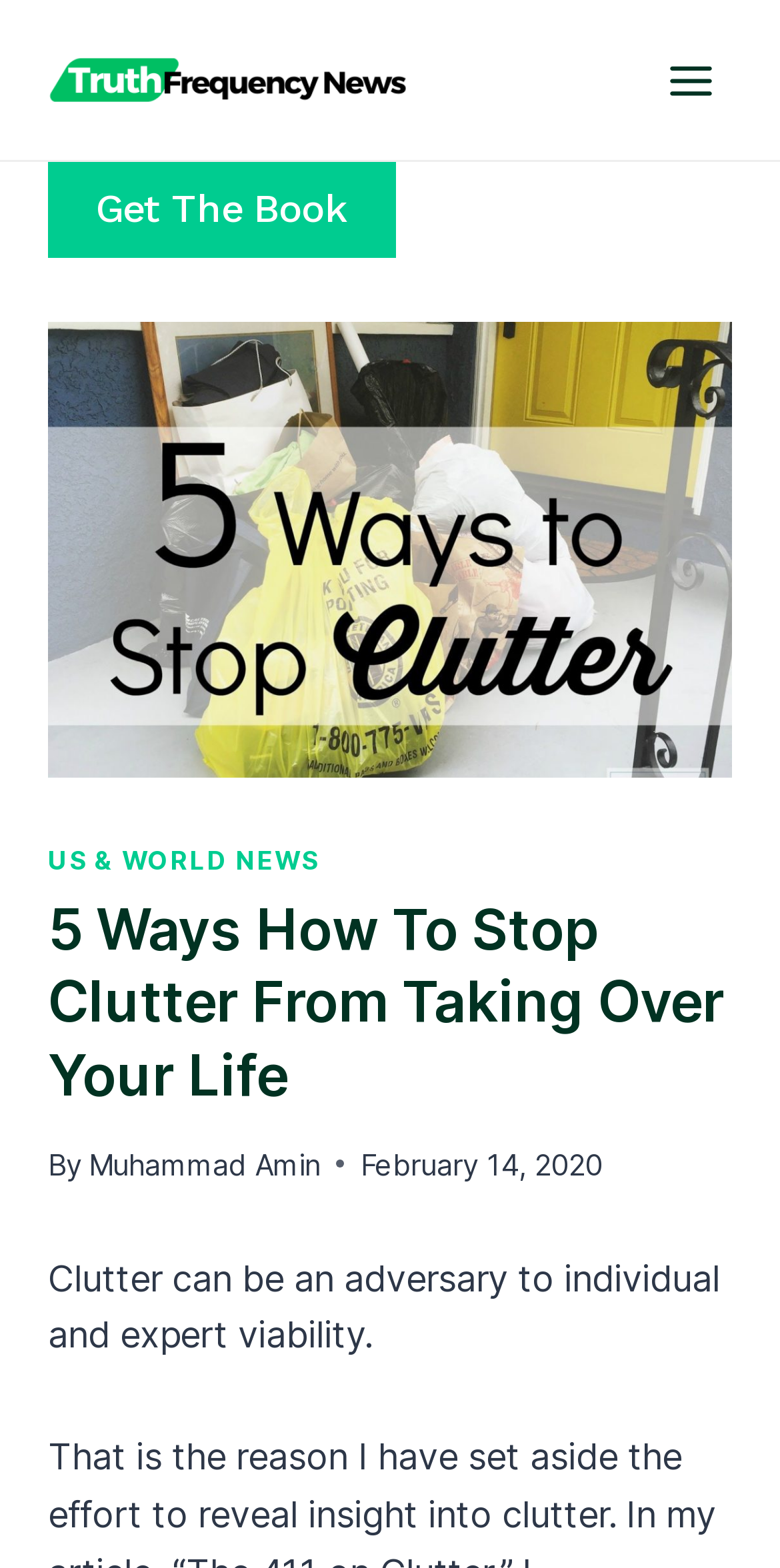Given the description Get the Book, predict the bounding box coordinates of the UI element. Ensure the coordinates are in the format (top-left x, top-left y, bottom-right x, bottom-right y) and all values are between 0 and 1.

[0.062, 0.103, 0.506, 0.164]